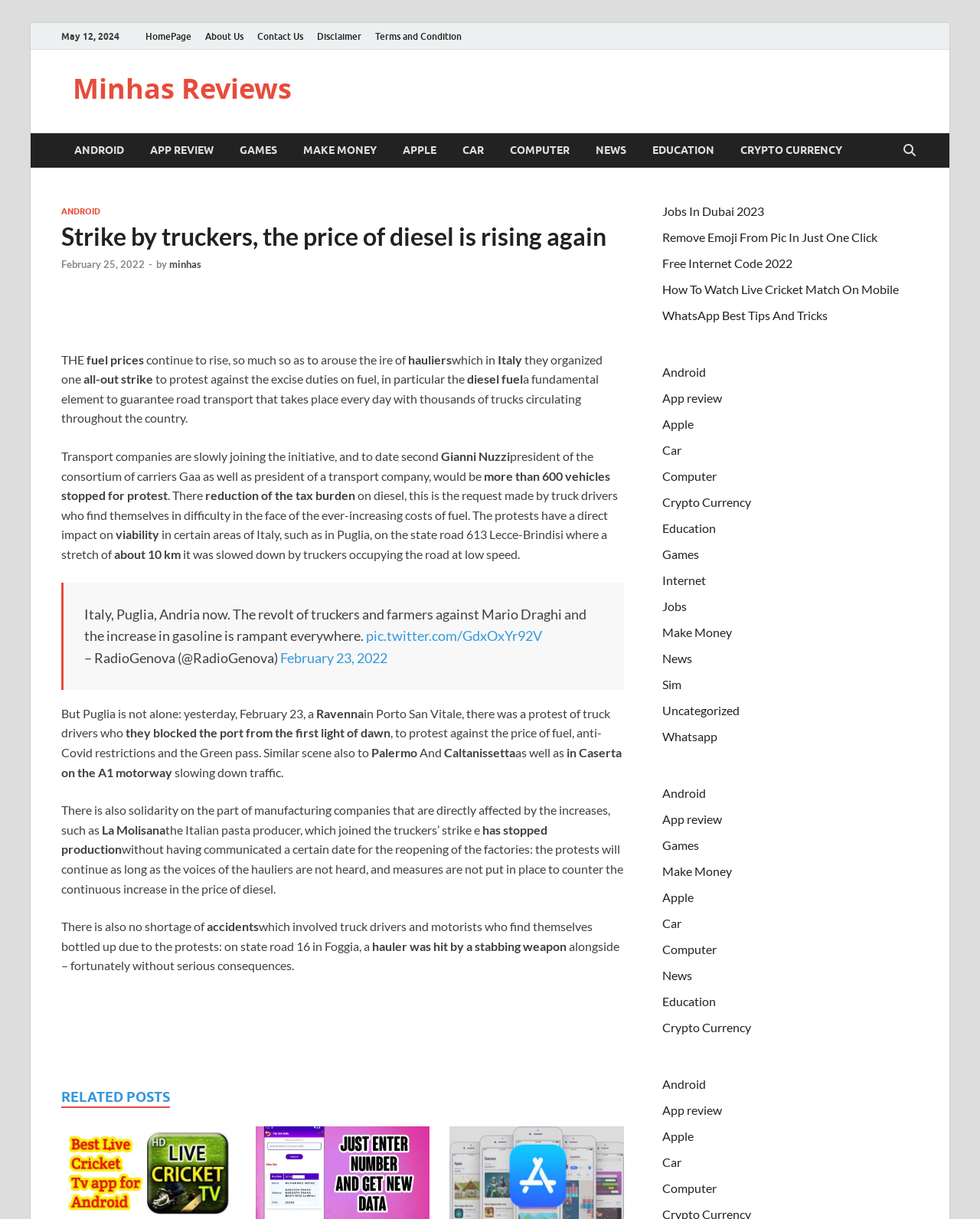What is the name of the Italian pasta producer that joined the truckers' strike?
Using the image as a reference, give an elaborate response to the question.

The name of the Italian pasta producer that joined the truckers' strike can be found in the article, where it says 'La Molisana, the Italian pasta producer, which joined the truckers’ strike...'.